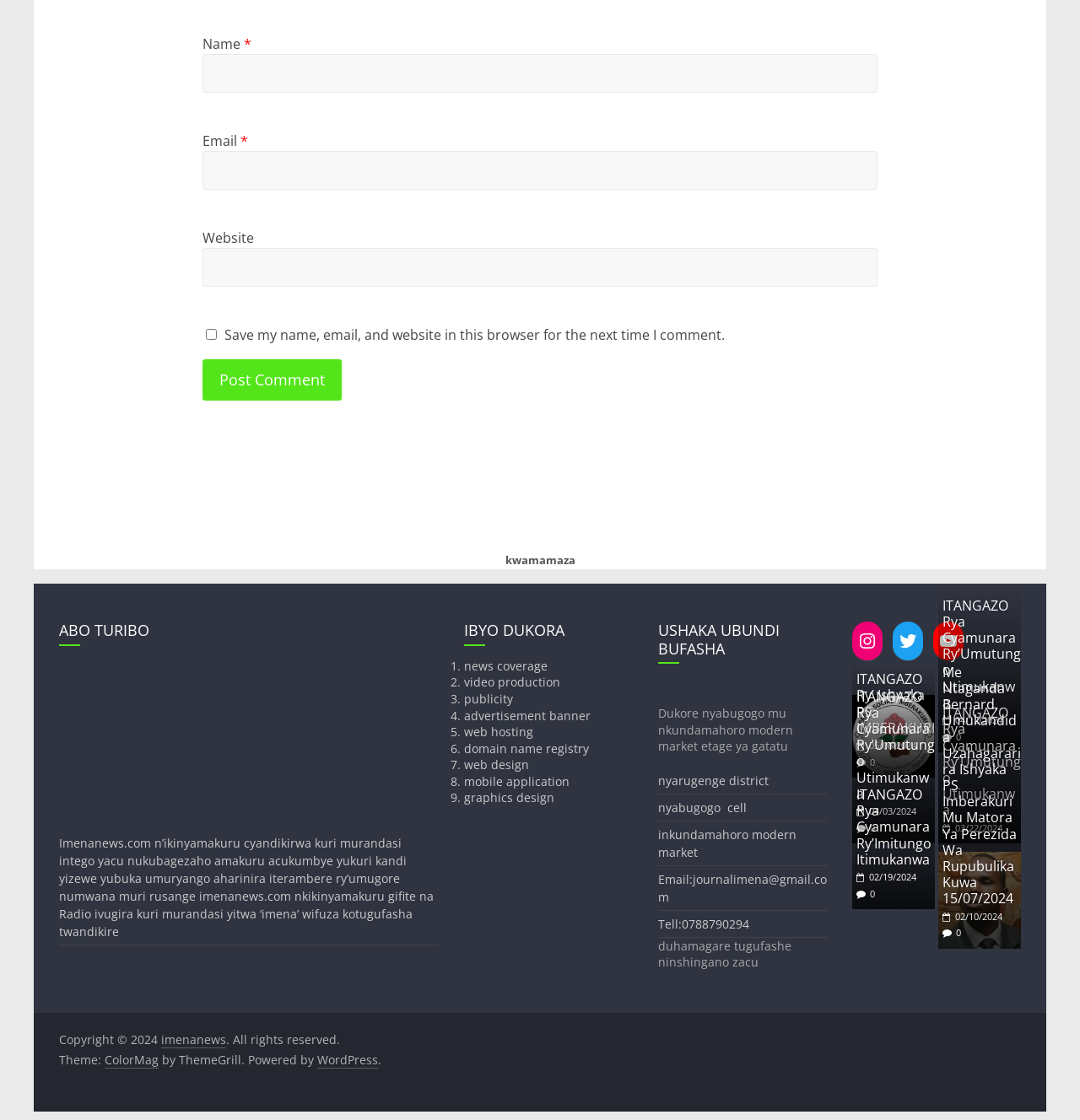What is the topic of the article?
Relying on the image, give a concise answer in one word or a brief phrase.

News coverage